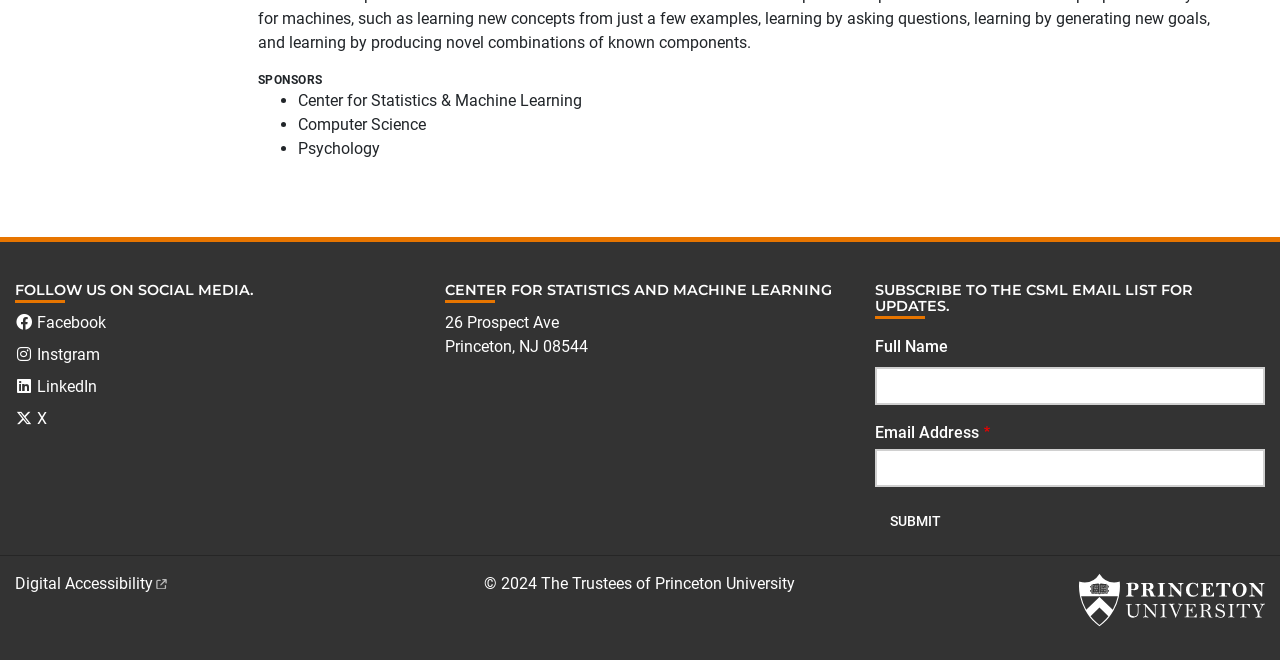Provide the bounding box coordinates of the area you need to click to execute the following instruction: "Check Digital Accessibility".

[0.012, 0.869, 0.133, 0.898]